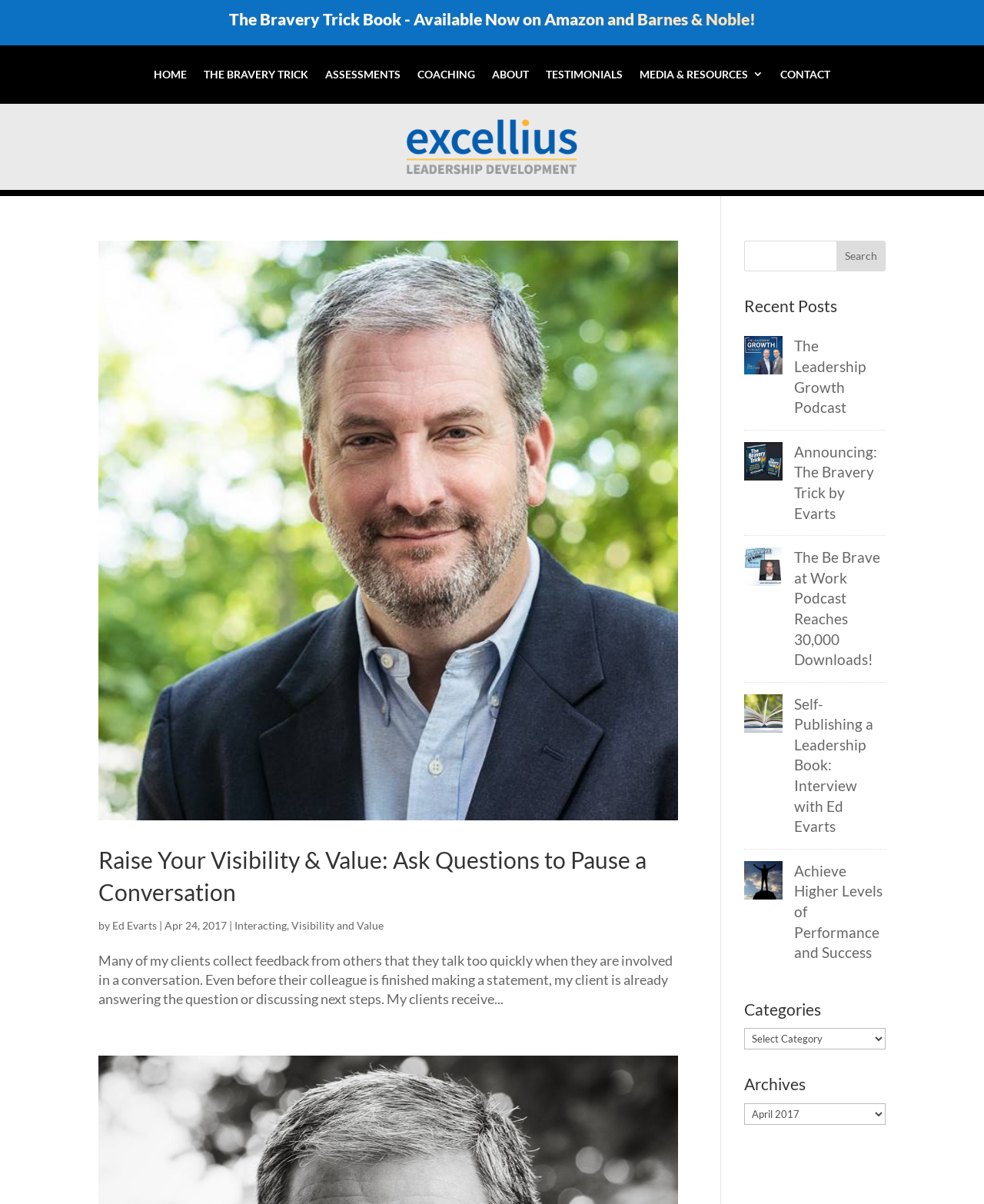Please specify the coordinates of the bounding box for the element that should be clicked to carry out this instruction: "Search for something". The coordinates must be four float numbers between 0 and 1, formatted as [left, top, right, bottom].

[0.756, 0.2, 0.9, 0.225]